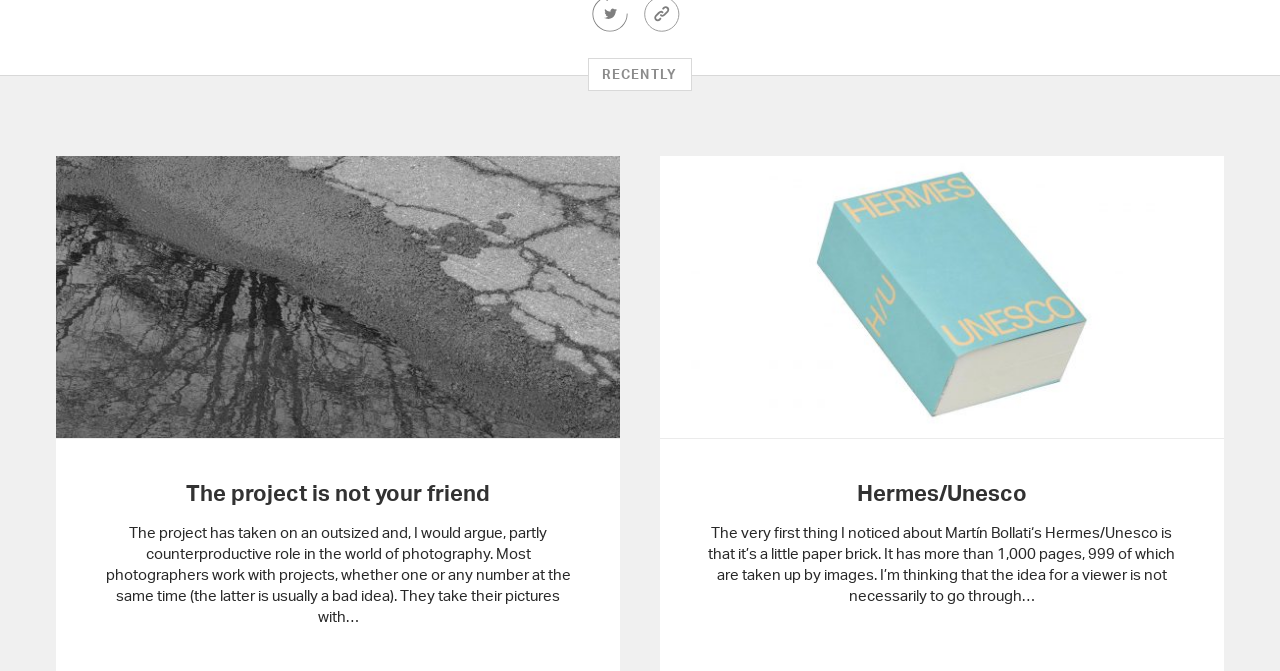How many links are in the navigation section?
Give a single word or phrase answer based on the content of the image.

1